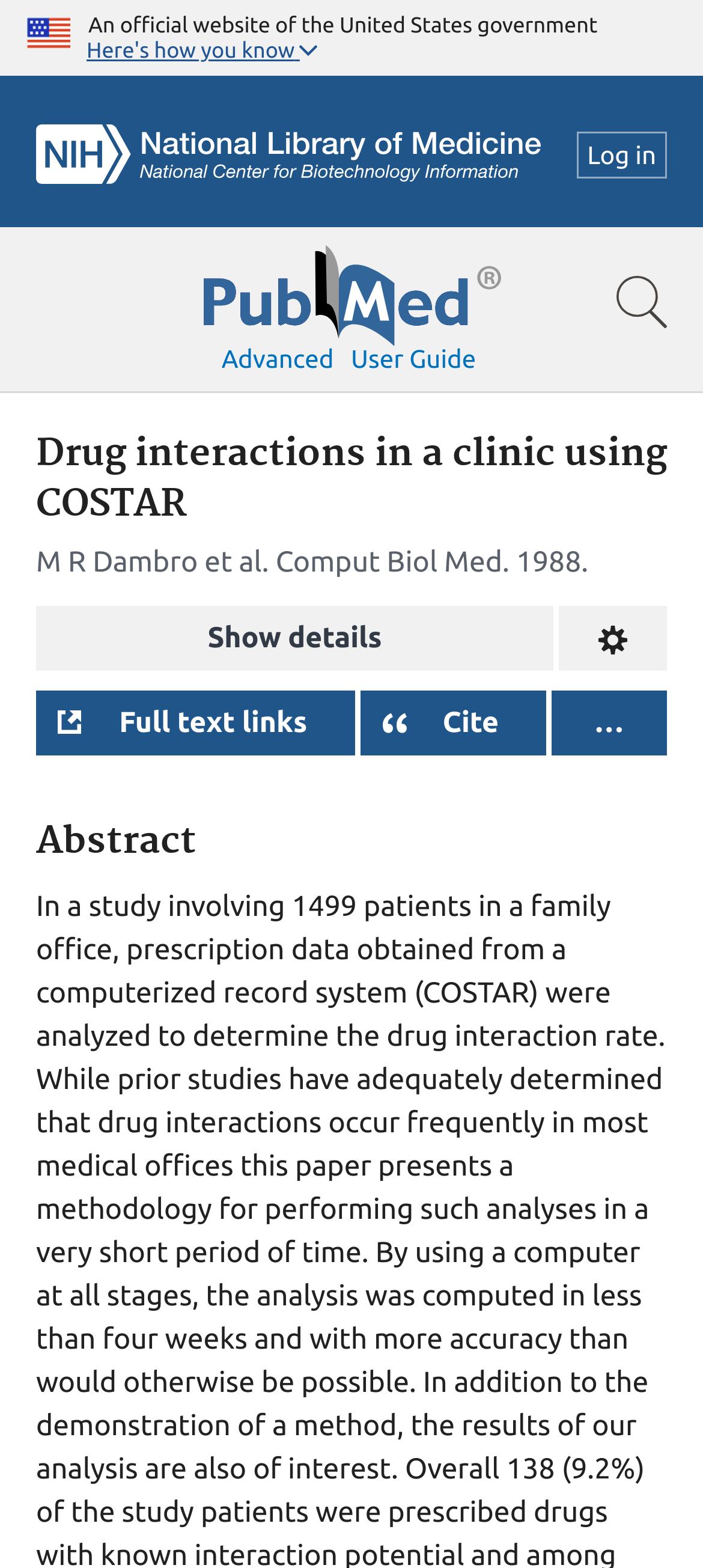Kindly determine the bounding box coordinates for the area that needs to be clicked to execute this instruction: "Cite the article".

[0.512, 0.44, 0.776, 0.481]